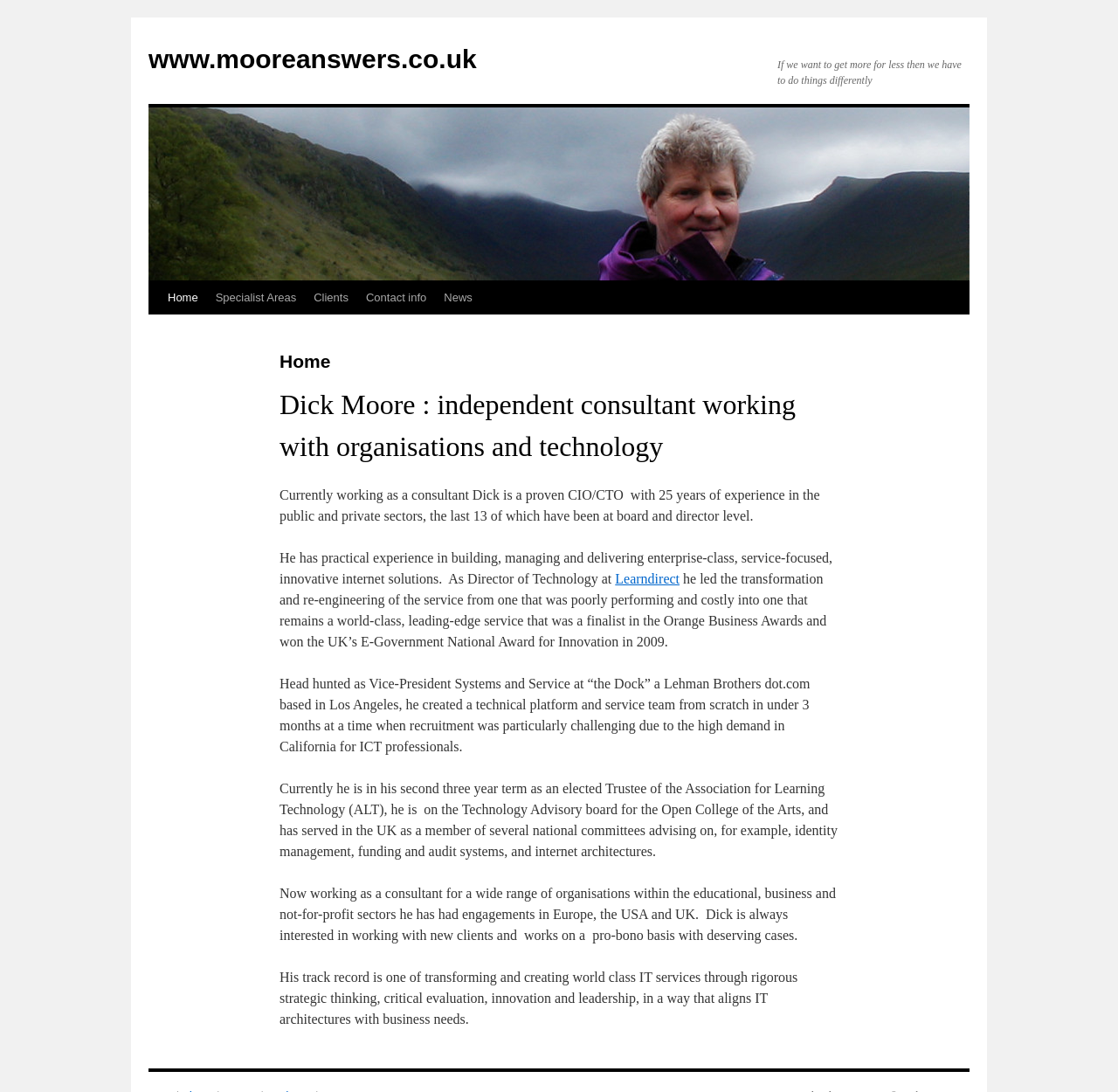Produce an elaborate caption capturing the essence of the webpage.

The webpage is about Dick Moore, an independent consultant with 25 years of experience in the public and private sectors. At the top of the page, there is a heading with the website's title, "www.mooreanswers.co.uk", and a link to skip to the content. Below this, there is a navigation menu with links to "Home", "Specialist Areas", "Clients", "Contact info", and "News".

The main content of the page is divided into sections, with a heading "Home" at the top. Below this, there is a brief introduction to Dick Moore, describing his experience and expertise. This is followed by a series of paragraphs that provide more details about his background, including his previous roles and achievements.

Throughout the main content, there are several links to external websites, including "Learndirect", which is mentioned as one of the organizations Dick Moore has worked with. The text is dense and informative, with a focus on Dick Moore's professional experience and skills.

The overall layout of the page is simple and easy to navigate, with clear headings and concise text. The use of links and external references adds depth and credibility to the content.